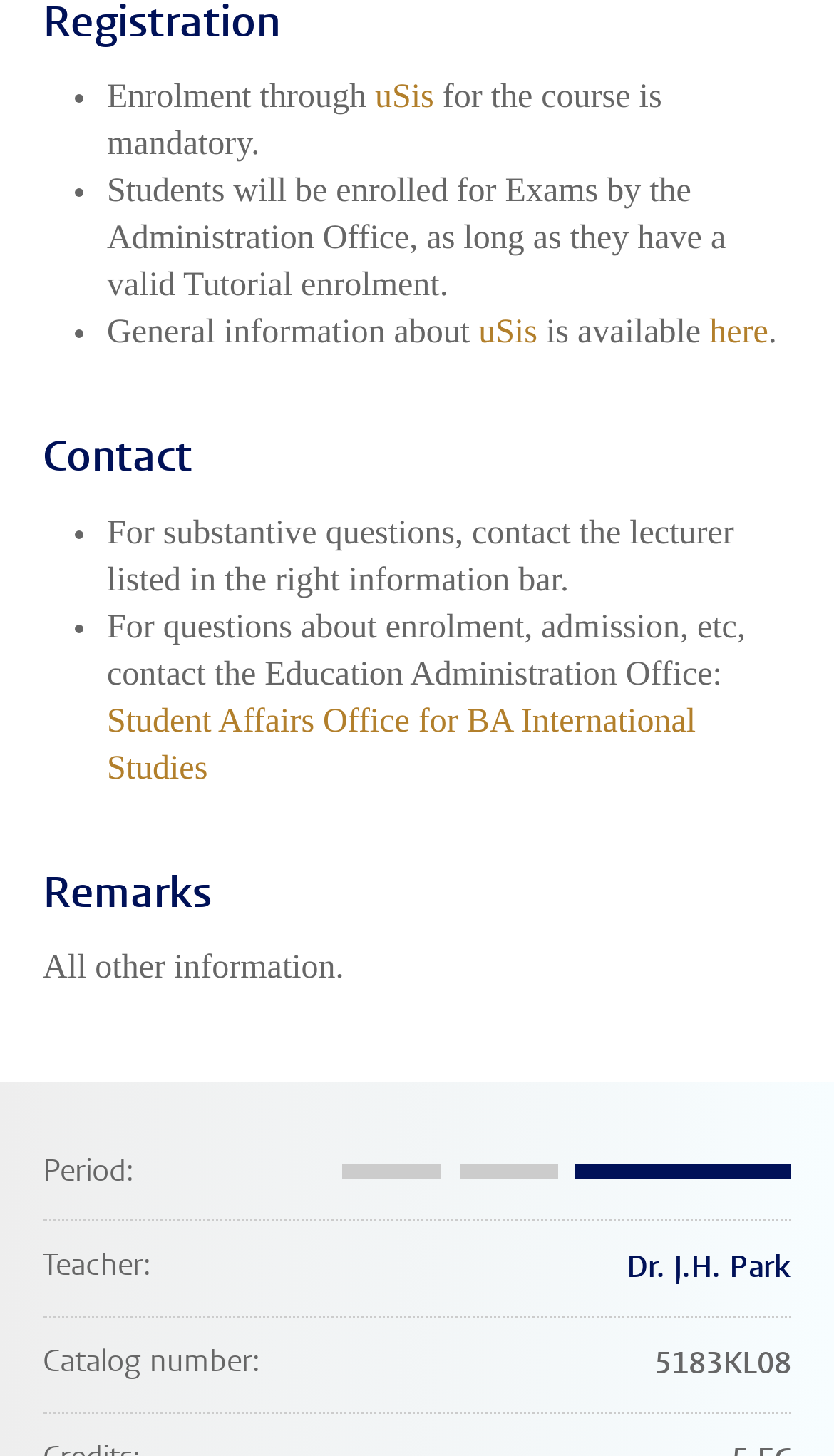Provide the bounding box coordinates for the UI element that is described by this text: "Dr. J.H. Park". The coordinates should be in the form of four float numbers between 0 and 1: [left, top, right, bottom].

[0.751, 0.857, 0.949, 0.884]